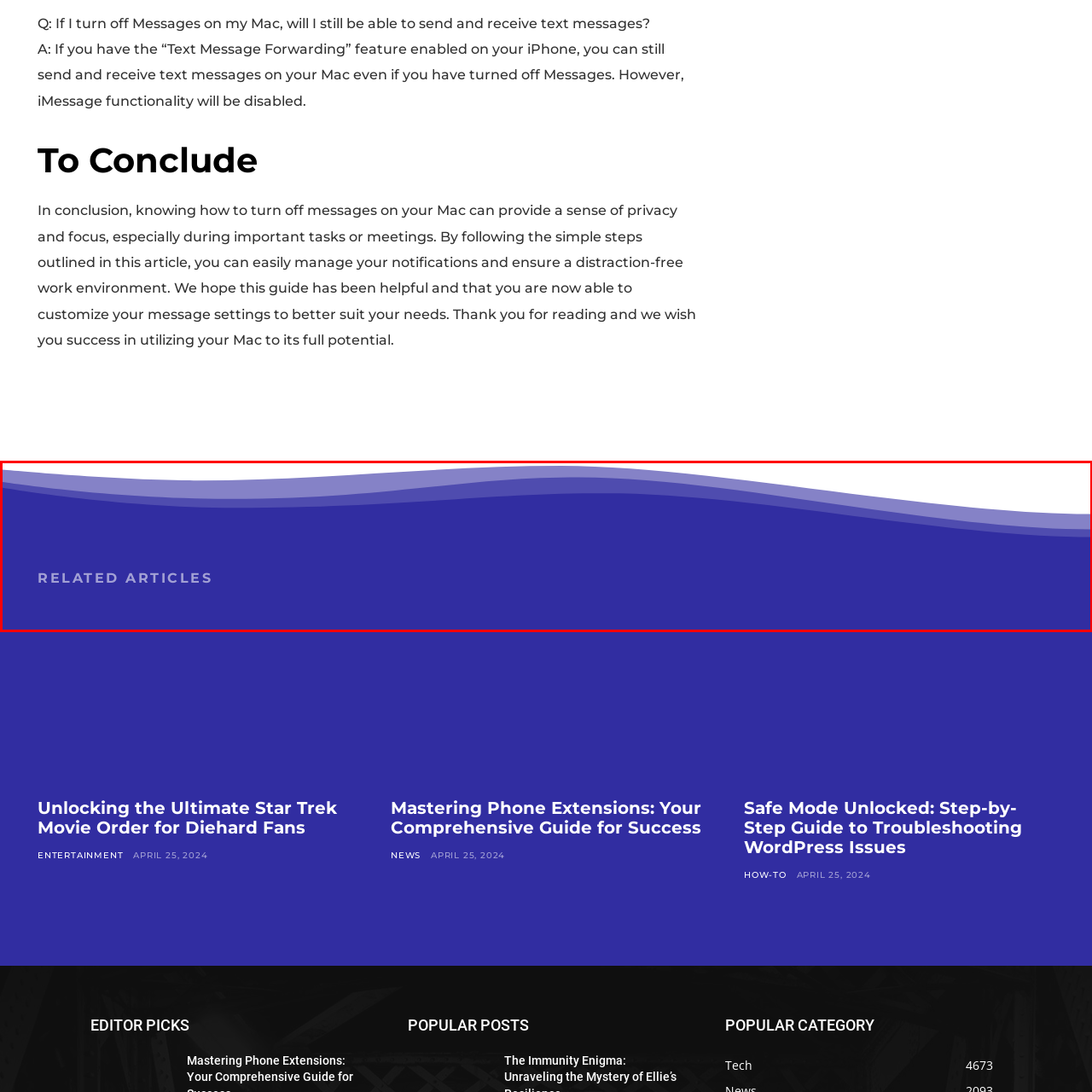Inspect the image outlined by the red box and answer the question using a single word or phrase:
What is the purpose of the 'RELATED ARTICLES' section?

To suggest further reading